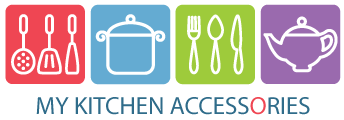Answer the following in one word or a short phrase: 
How many distinct squares are in the logo?

Four